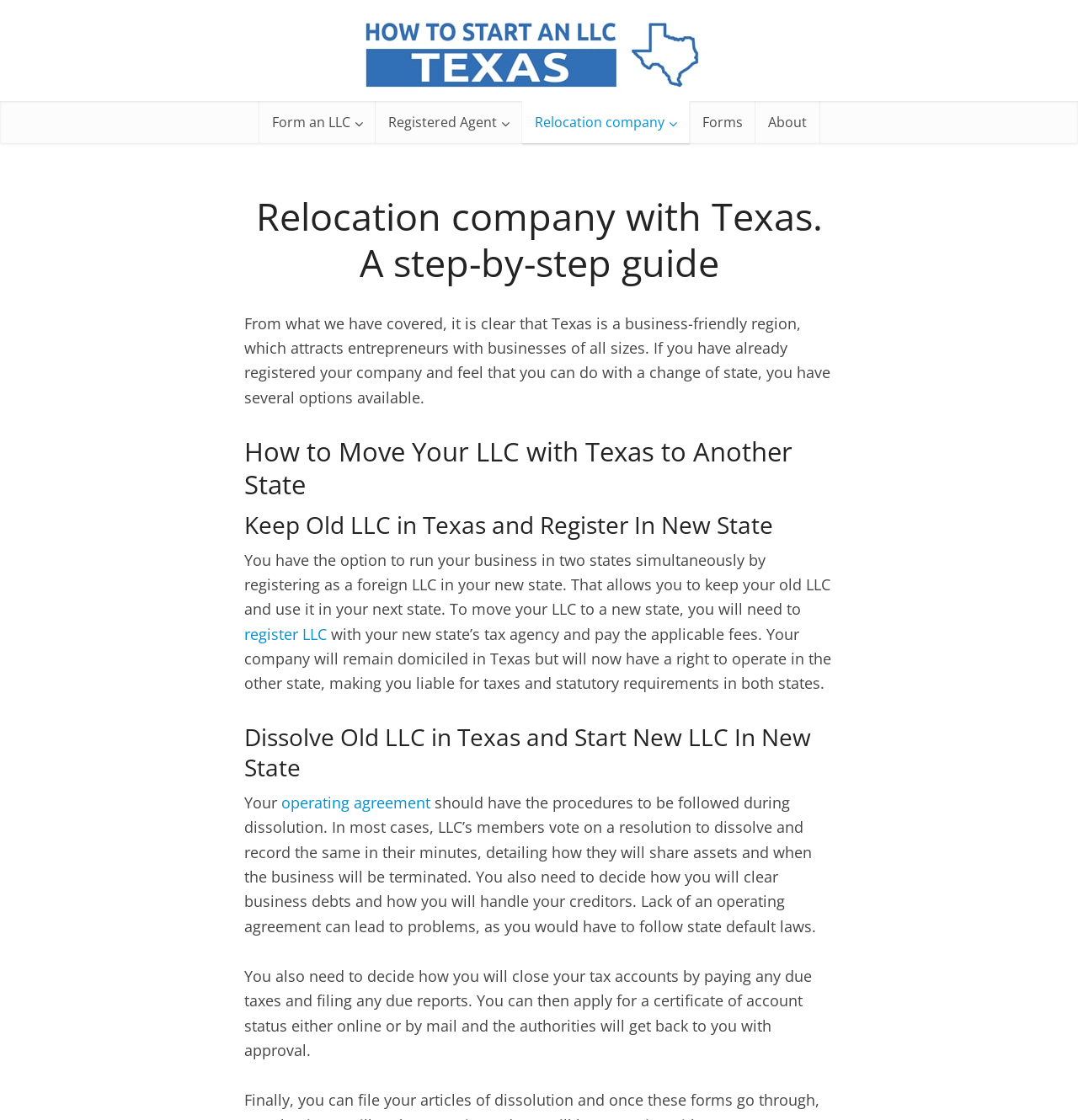Answer the question in one word or a short phrase:
What is the main topic of this webpage?

Relocation company with Texas